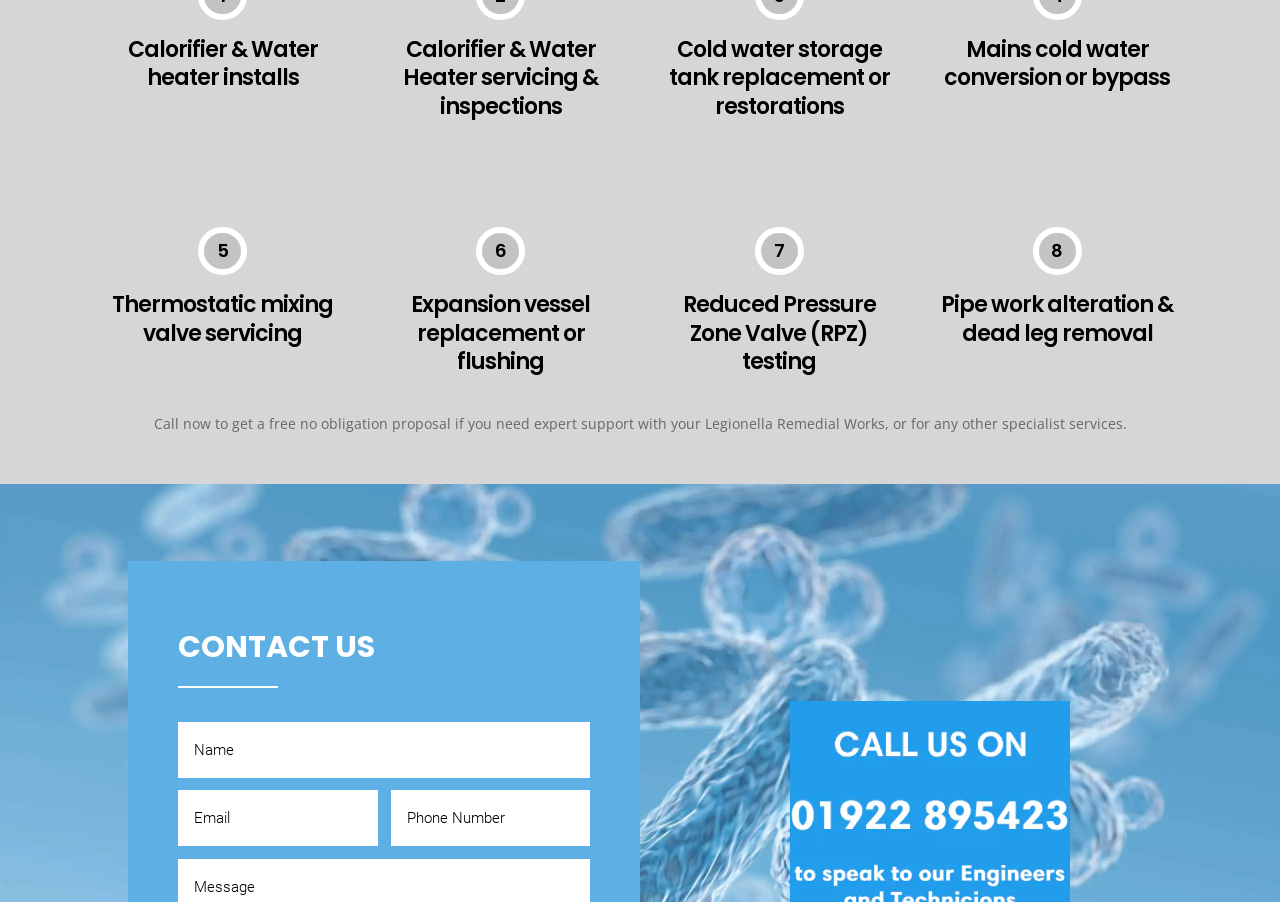Please determine the bounding box coordinates of the element's region to click for the following instruction: "Enter text in the first input field".

[0.139, 0.8, 0.461, 0.862]